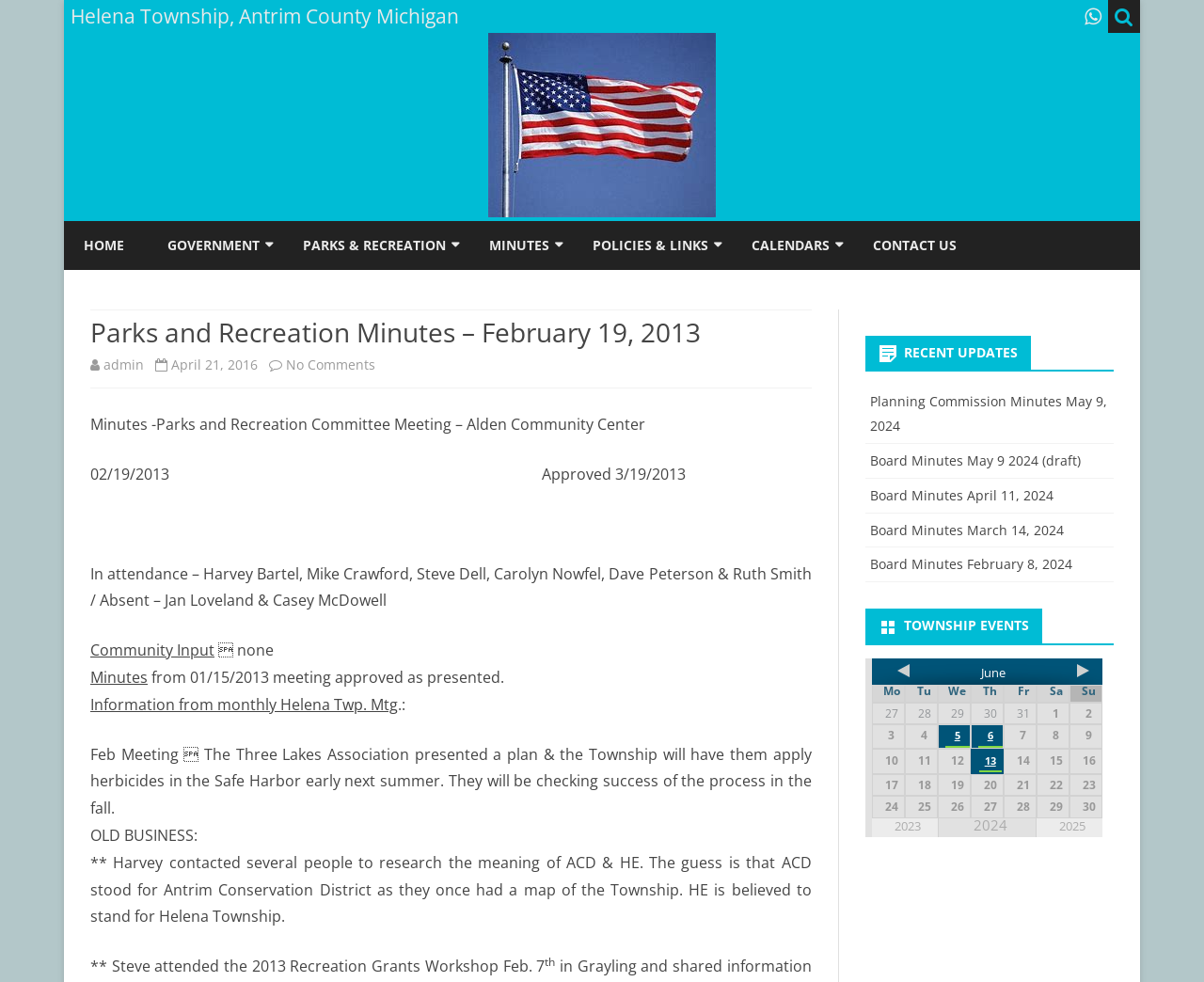Describe the webpage in detail, including text, images, and layout.

This webpage is about the Parks and Recreation Minutes of Helena Township, Antrim County, Michigan, specifically for the meeting on February 19, 2013. 

At the top, there is a navigation menu with links to various sections, including HOME, GOVERNMENT, TOWNSHIP OFFICIALS, BOARD OF REVIEW, and PARKS & RECREATION. Below this menu, there is a secondary navigation menu with links to sub-sections, such as MINUTES, POLICIES & LINKS, and CALENDARS.

The main content of the page is divided into two sections. On the left, there is a header with the title "Parks and Recreation Minutes – February 19, 2013" followed by a series of paragraphs detailing the minutes of the meeting, including attendance, community input, and discussions on various topics such as the Three Lakes Association and recreation grants.

On the right, there is a complementary section with two headings: "RECENT UPDATES" and "TOWNSHIP EVENTS". The "RECENT UPDATES" section lists several links to recent meeting minutes, while the "TOWNSHIP EVENTS" section displays a table with a calendar of events for the month of June.

There are also several images and icons scattered throughout the page, including a logo for Helena Township, Antrim County, Michigan, and various navigation icons.